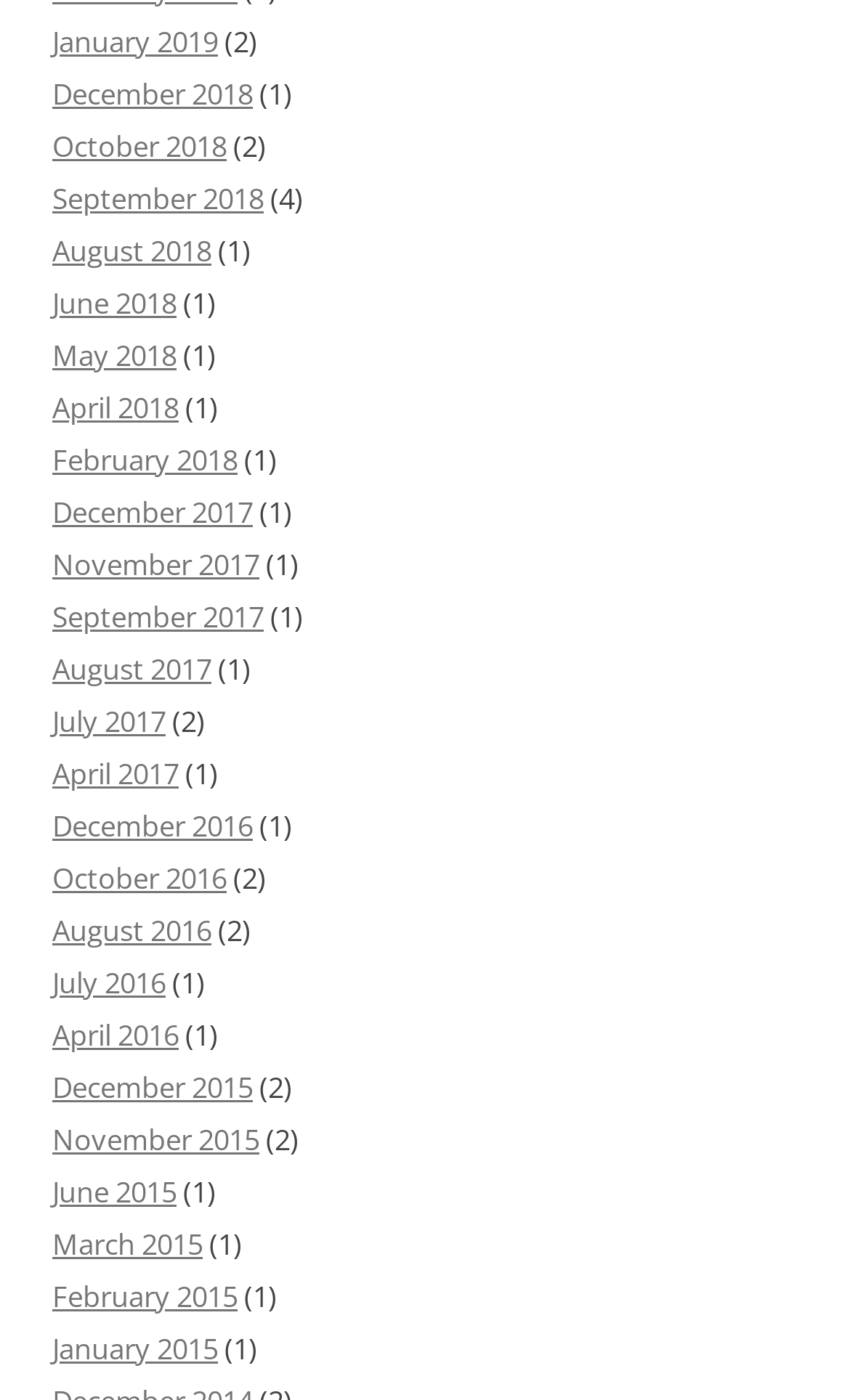How many links are there for 2018?
Kindly offer a detailed explanation using the data available in the image.

I counted the number of links for the year 2018 by looking at the list of links on the webpage. I found that there are 5 links for 2018, which are January 2018, February 2018, April 2018, June 2018, and September 2018.